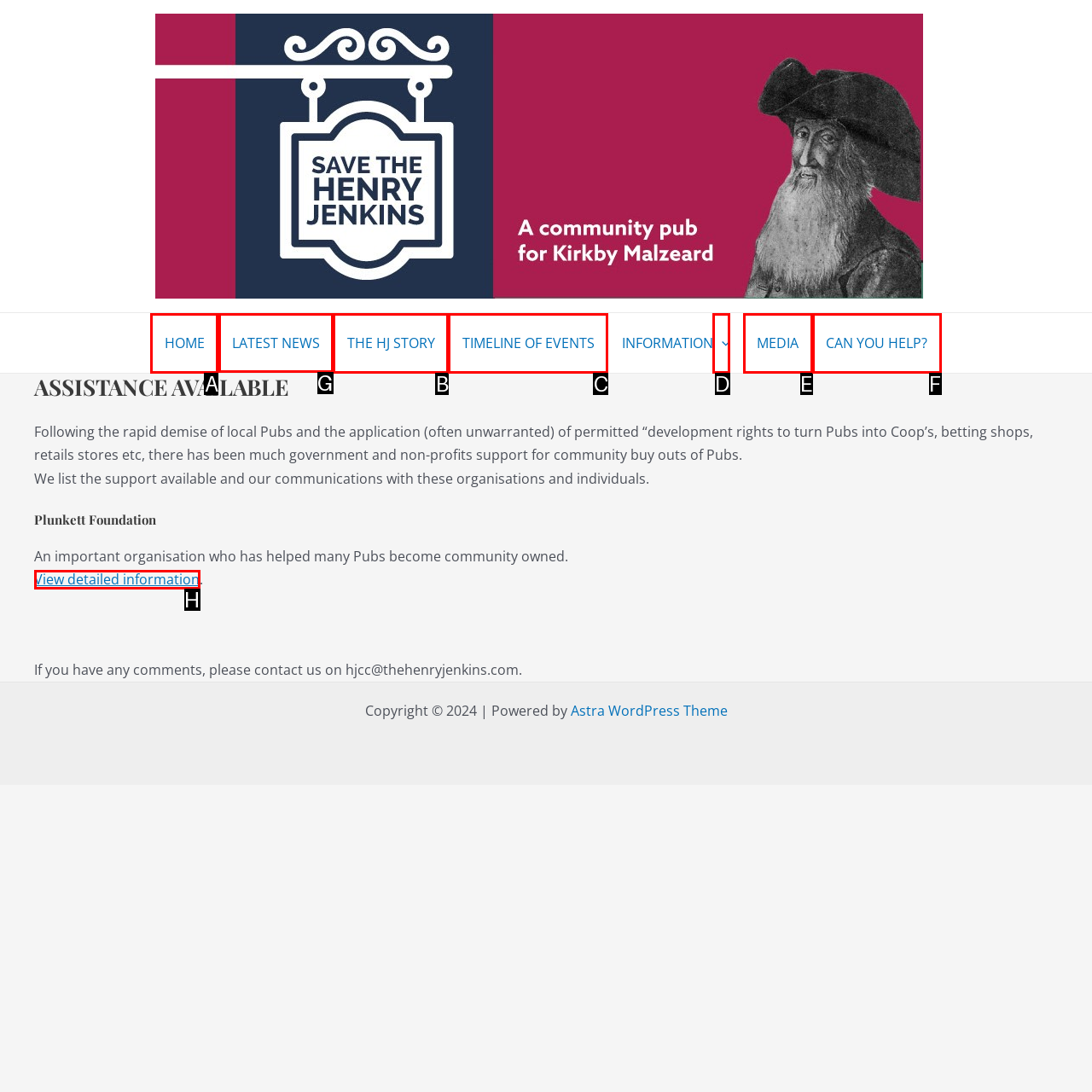Which option should I select to accomplish the task: Go to LATEST NEWS? Respond with the corresponding letter from the given choices.

G